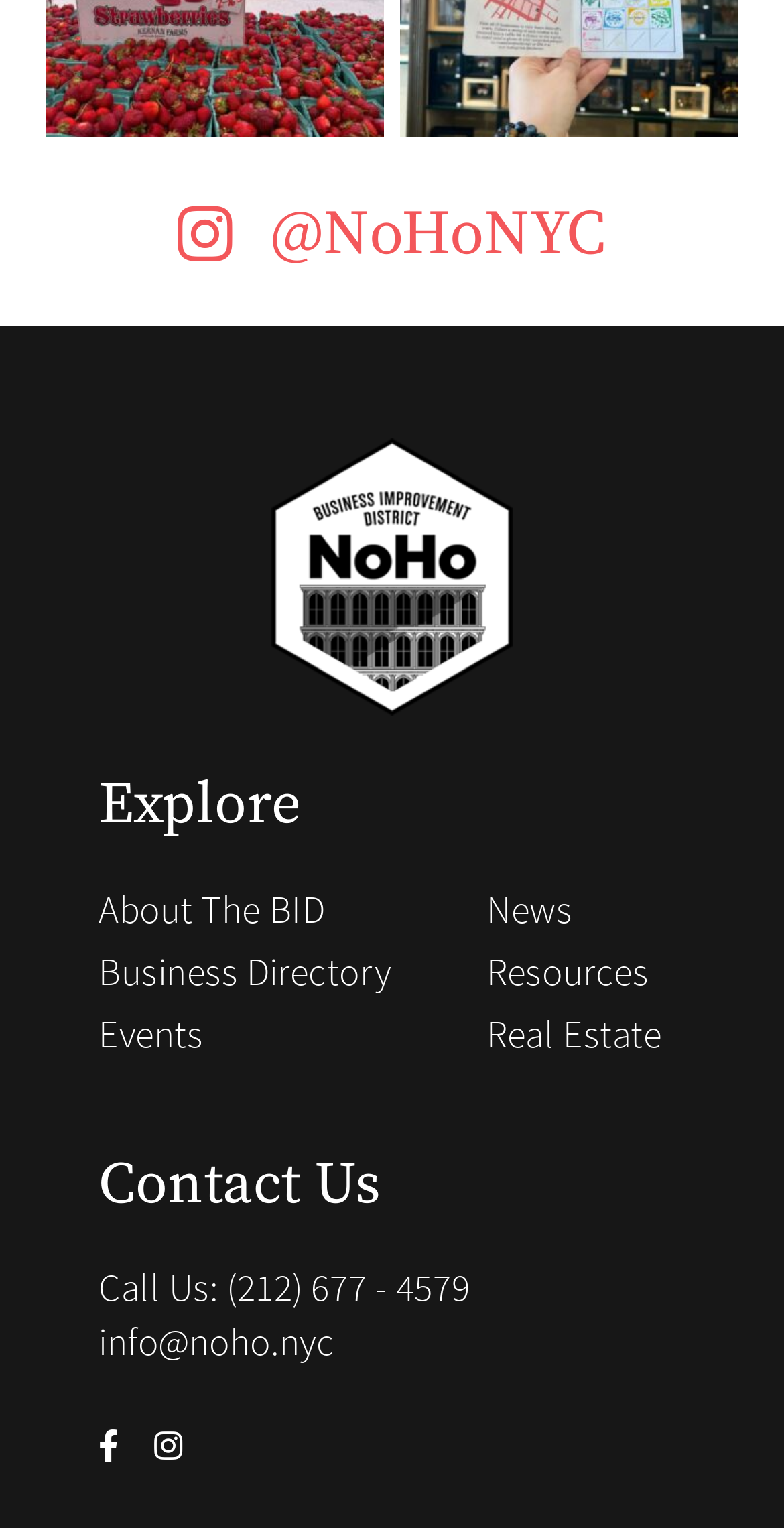Can you look at the image and give a comprehensive answer to the question:
What is the name of the business district?

The name of the business district can be determined by looking at the image with the text 'NOHO' inside it, which is a prominent element on the webpage.